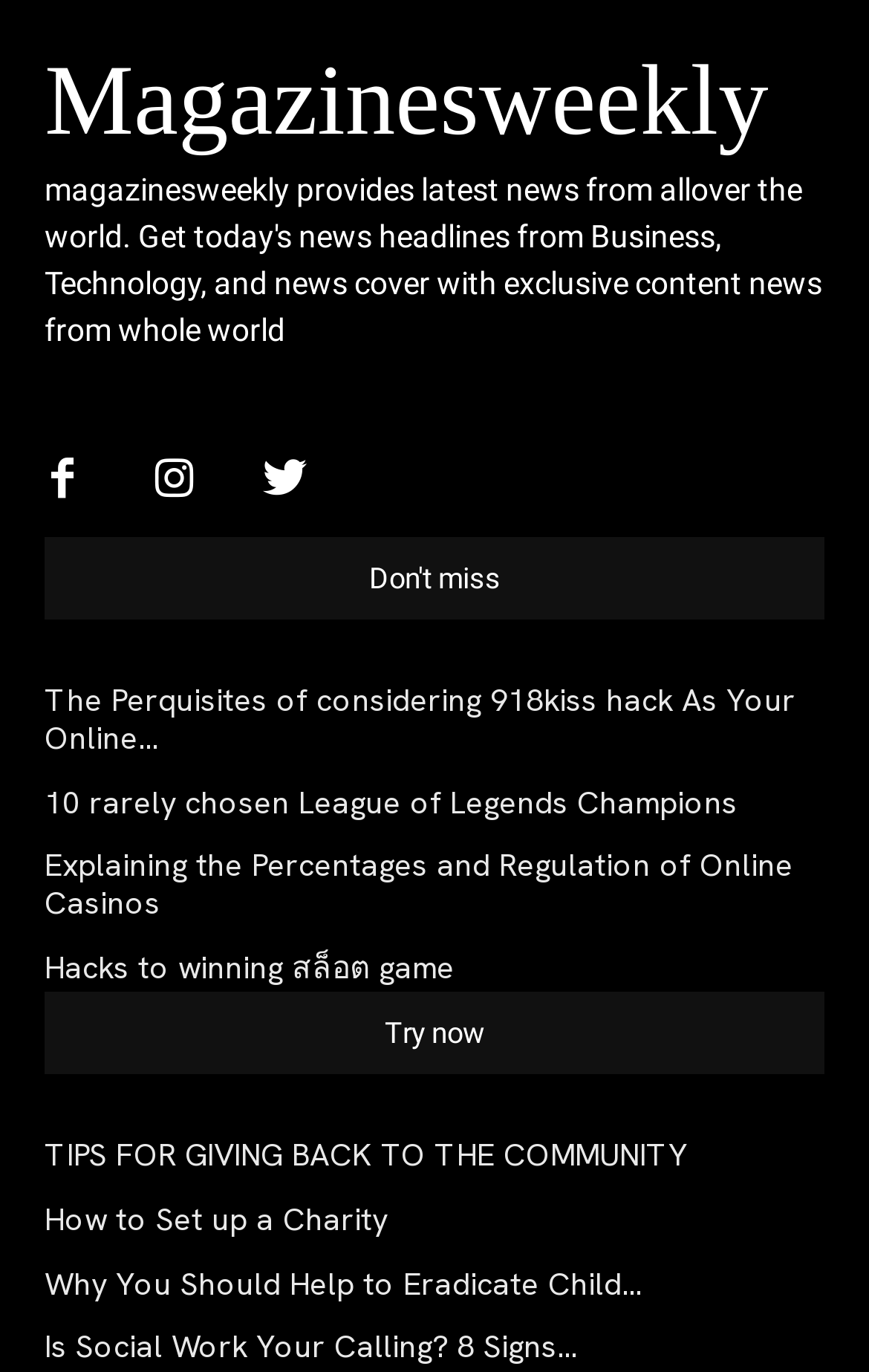Please provide the bounding box coordinates for the element that needs to be clicked to perform the following instruction: "Explore the '10 rarely chosen League of Legends Champions' topic". The coordinates should be given as four float numbers between 0 and 1, i.e., [left, top, right, bottom].

[0.051, 0.57, 0.859, 0.599]